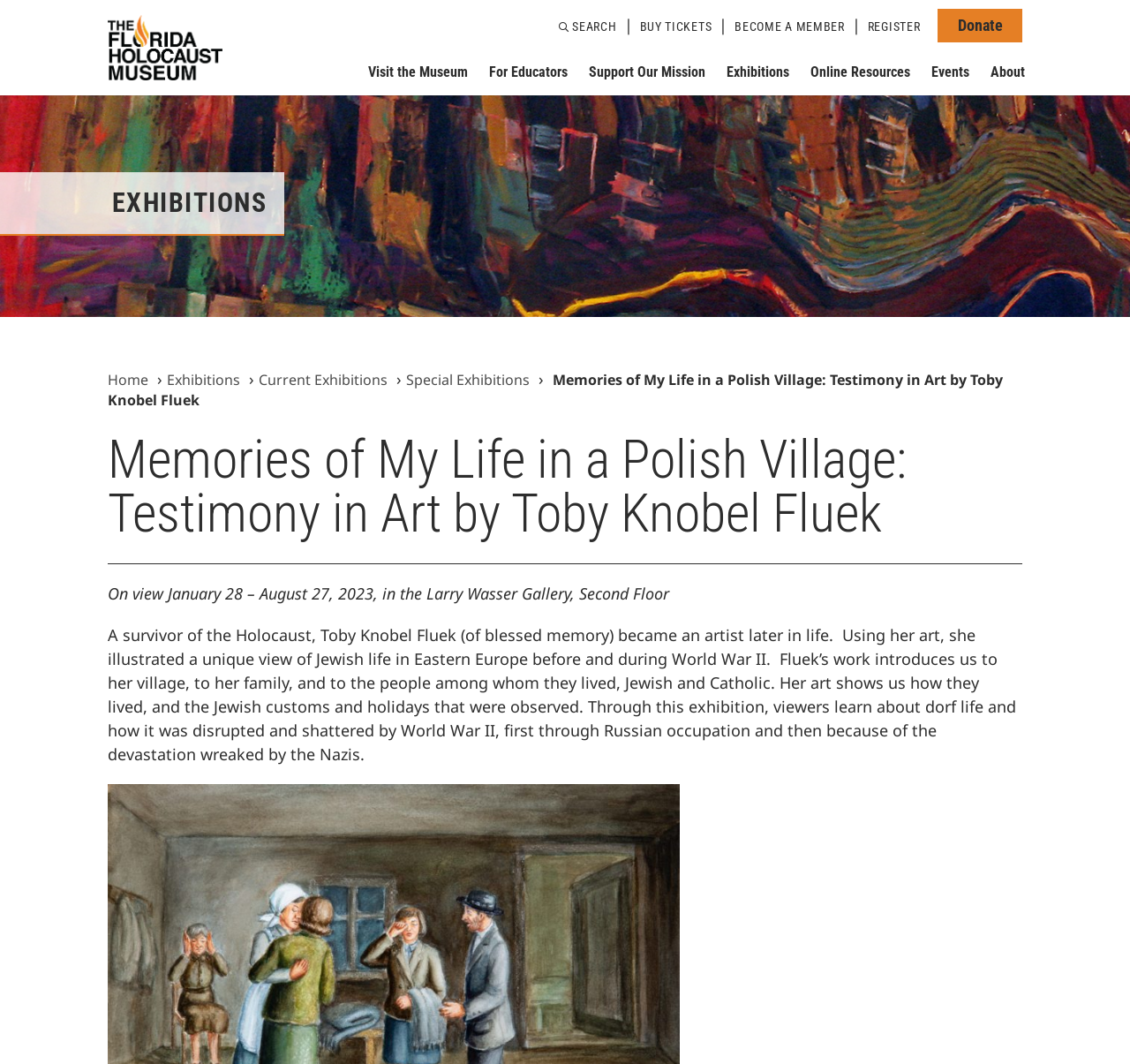What can be purchased on this website?
Please describe in detail the information shown in the image to answer the question.

I found the answer by looking at the links in the top navigation bar, which include 'BUY TICKETS' and 'Purchase Tickets', indicating that tickets can be purchased on this website.